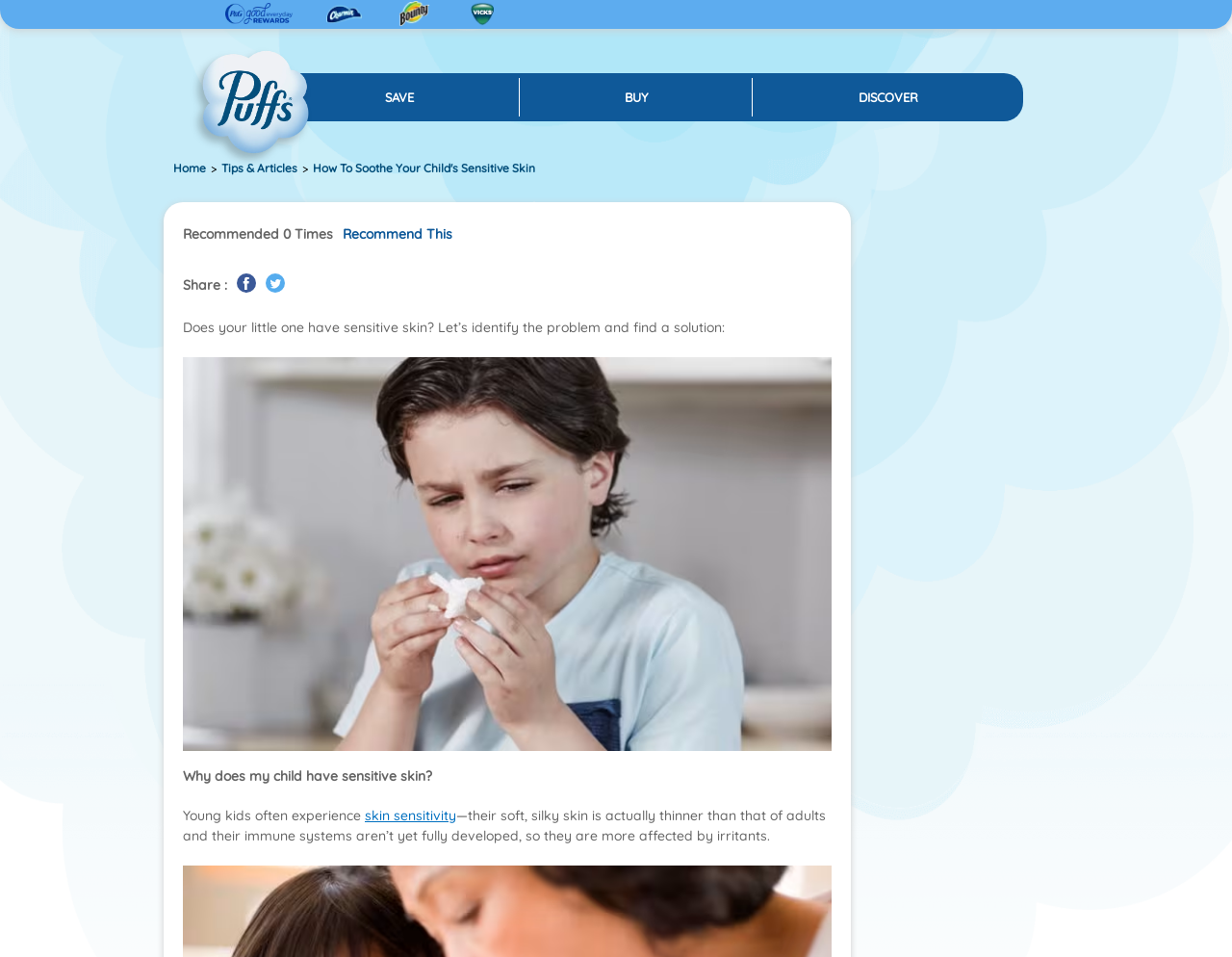Please examine the image and answer the question with a detailed explanation:
What is the purpose of the 'Recommend This' button?

The 'Recommend This' button is likely used to allow users to recommend the article or webpage to others, as indicated by the text 'Recommended 0 Times' next to it.